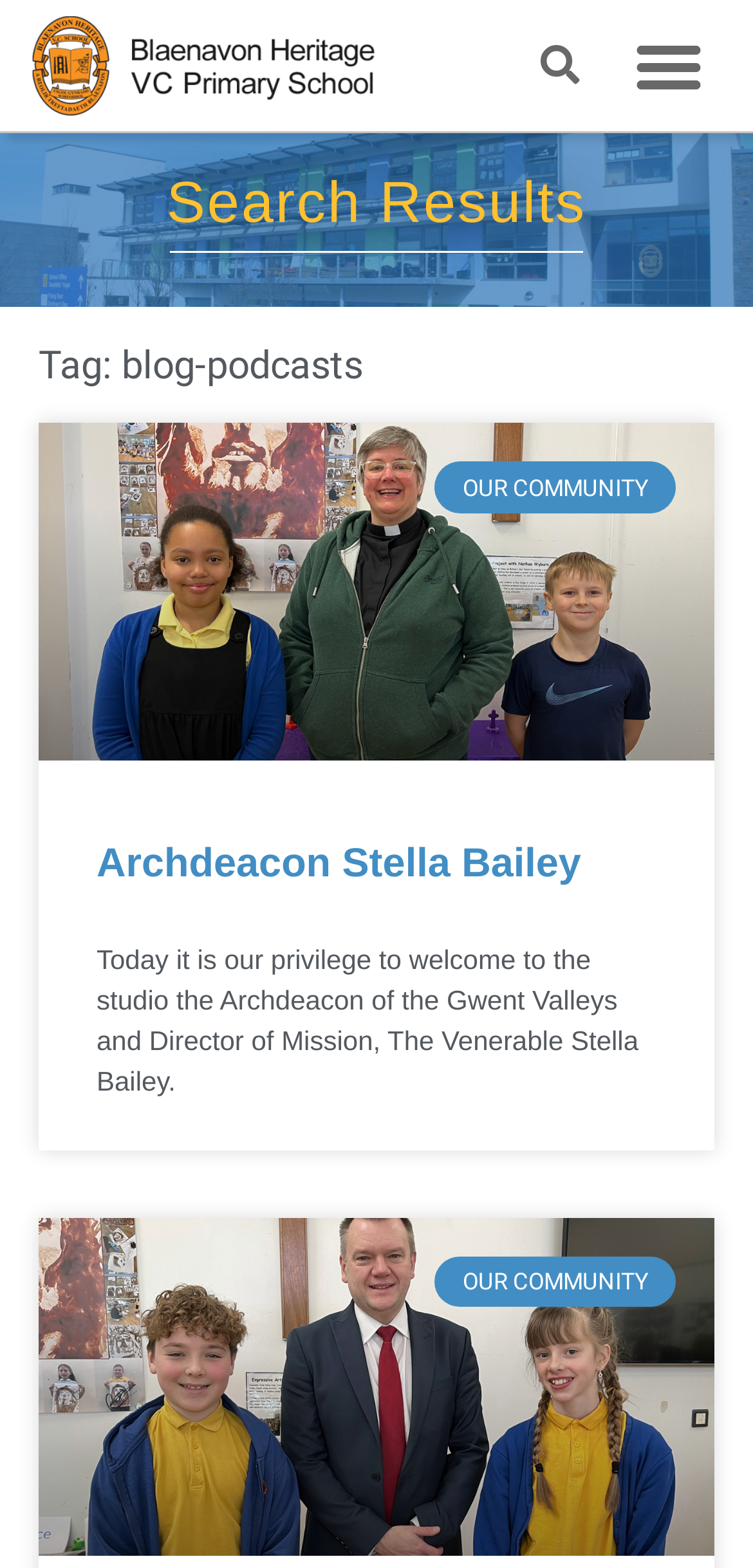Locate the bounding box coordinates of the UI element described by: "parent_node: OUR COMMUNITY". The bounding box coordinates should consist of four float numbers between 0 and 1, i.e., [left, top, right, bottom].

[0.051, 0.776, 0.949, 0.992]